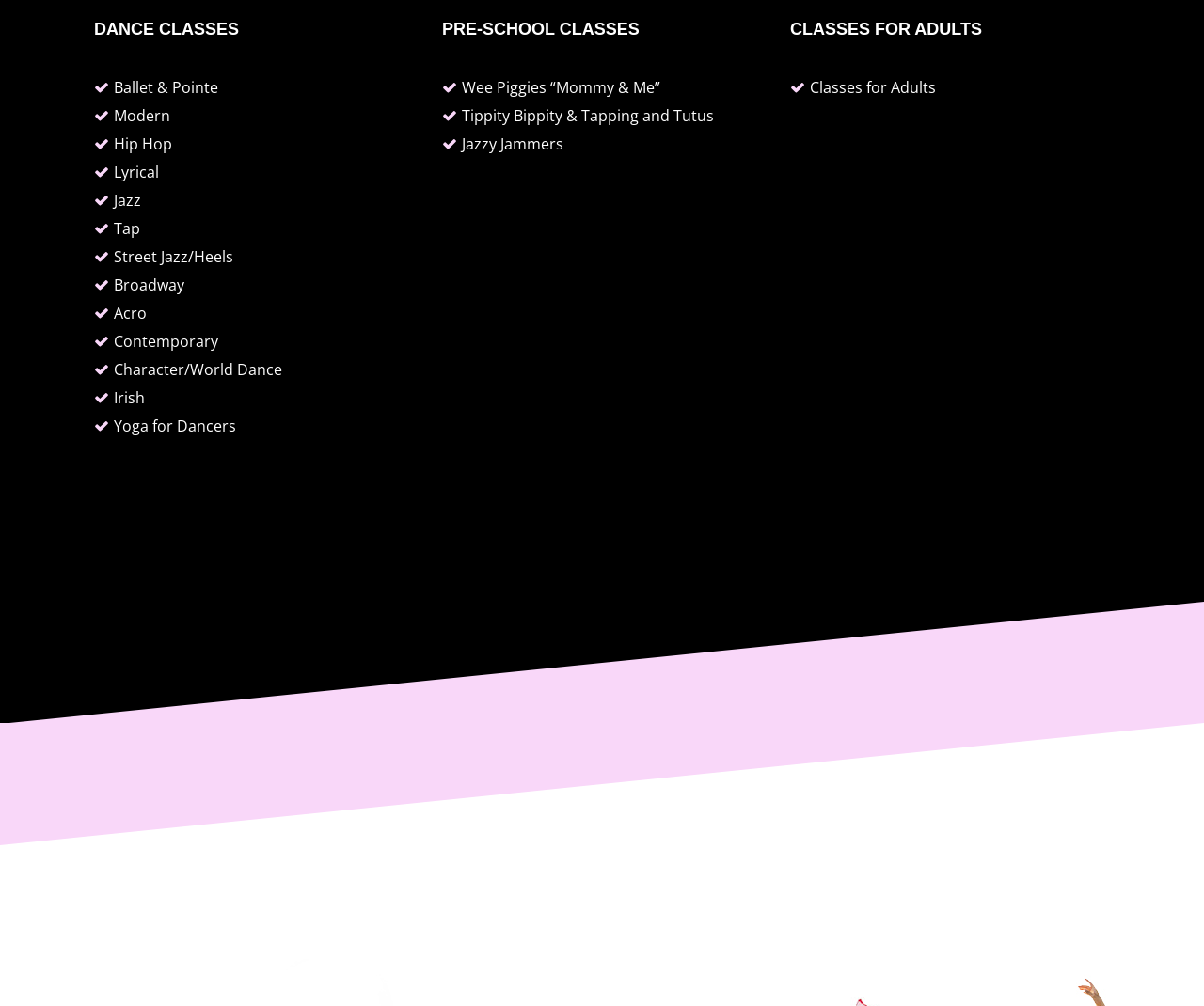Find the bounding box coordinates for the area that must be clicked to perform this action: "Click on Ballet & Pointe".

[0.095, 0.077, 0.181, 0.098]